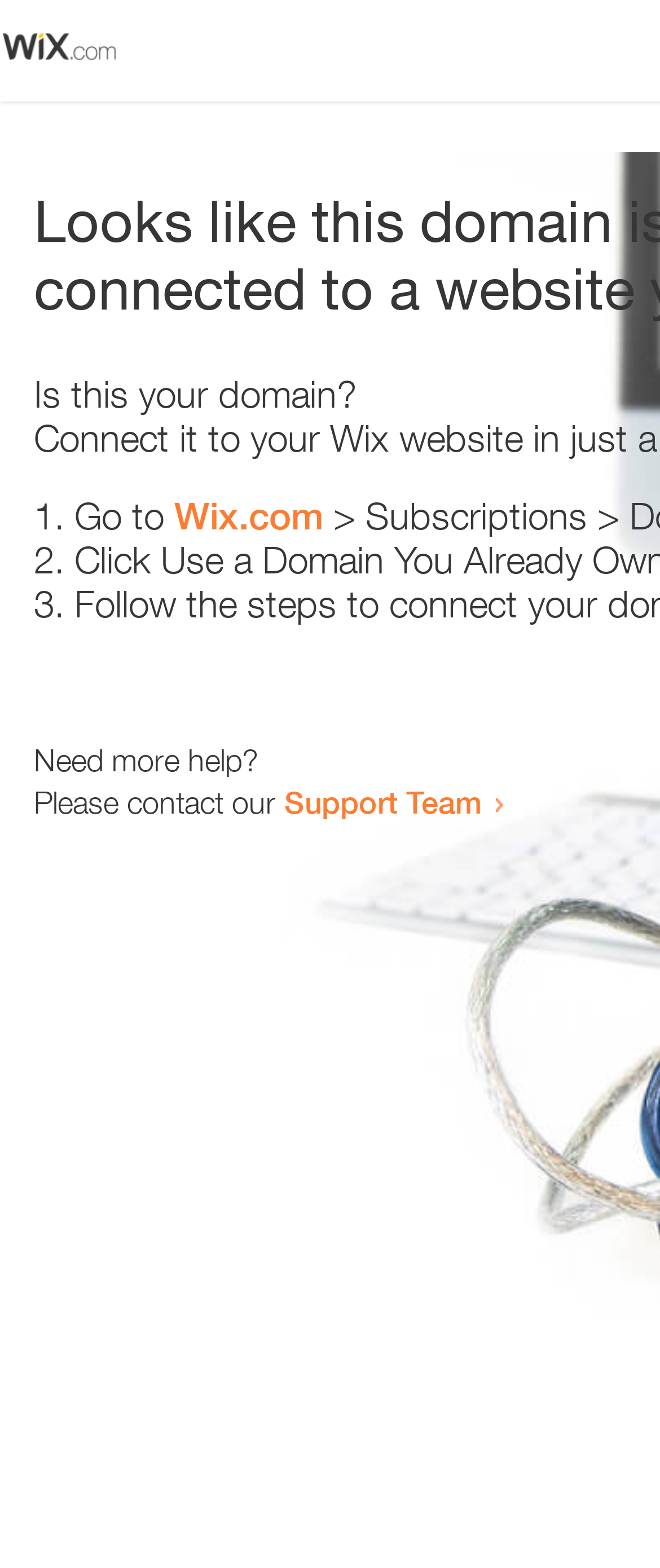Offer a meticulous caption that includes all visible features of the webpage.

The webpage appears to be an error page, with a small image at the top left corner. Below the image, there is a question "Is this your domain?" in a prominent position. 

To the right of the question, there is a numbered list with three items. The first item starts with "1." and suggests going to "Wix.com". The second item starts with "2." and the third item starts with "3.", but their contents are not specified. 

Below the list, there is a message "Need more help?" followed by a sentence "Please contact our Support Team" with a link to the Support Team. The link is positioned to the right of the sentence.